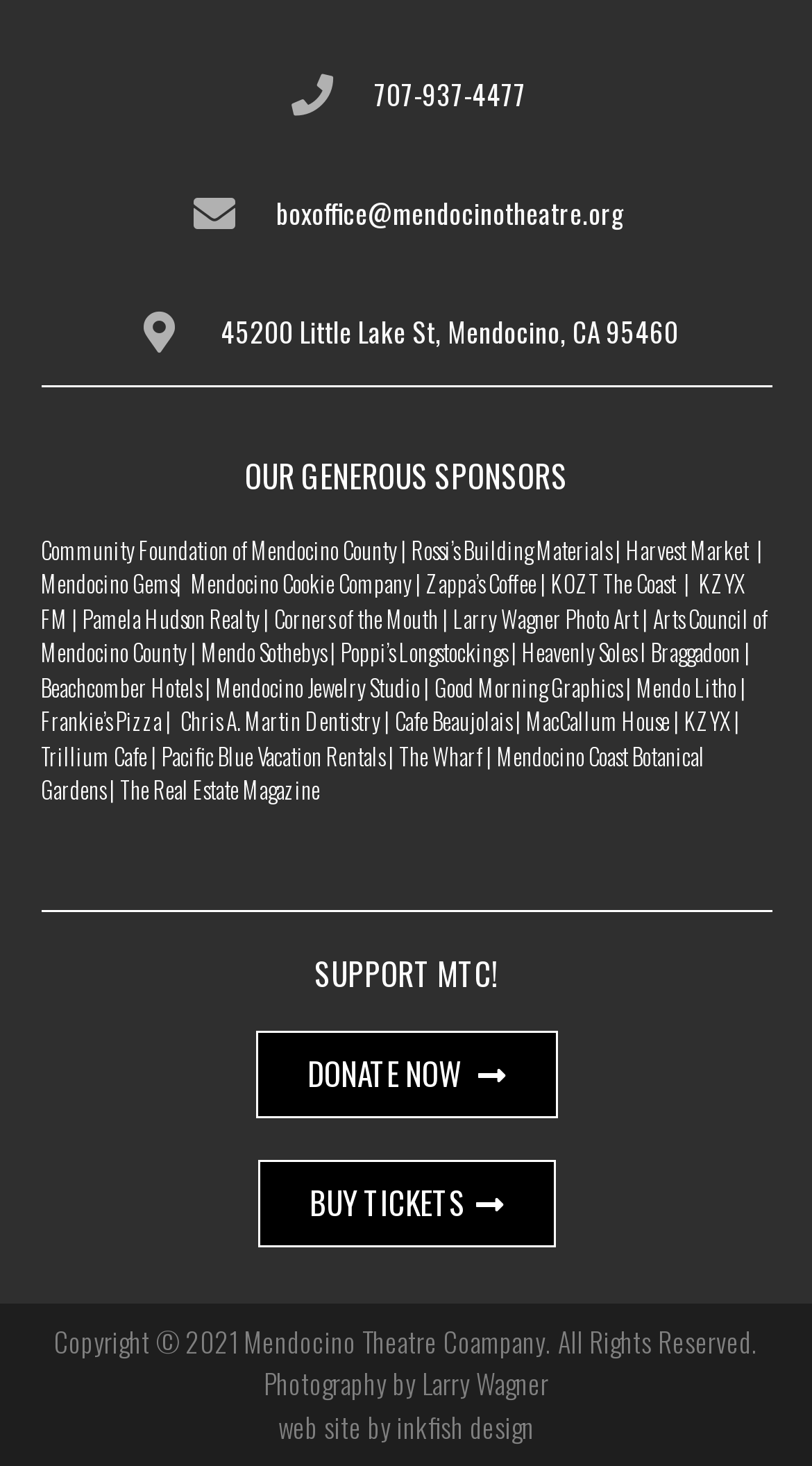Using the provided element description "Photography by Larry Wagner", determine the bounding box coordinates of the UI element.

[0.324, 0.93, 0.676, 0.958]